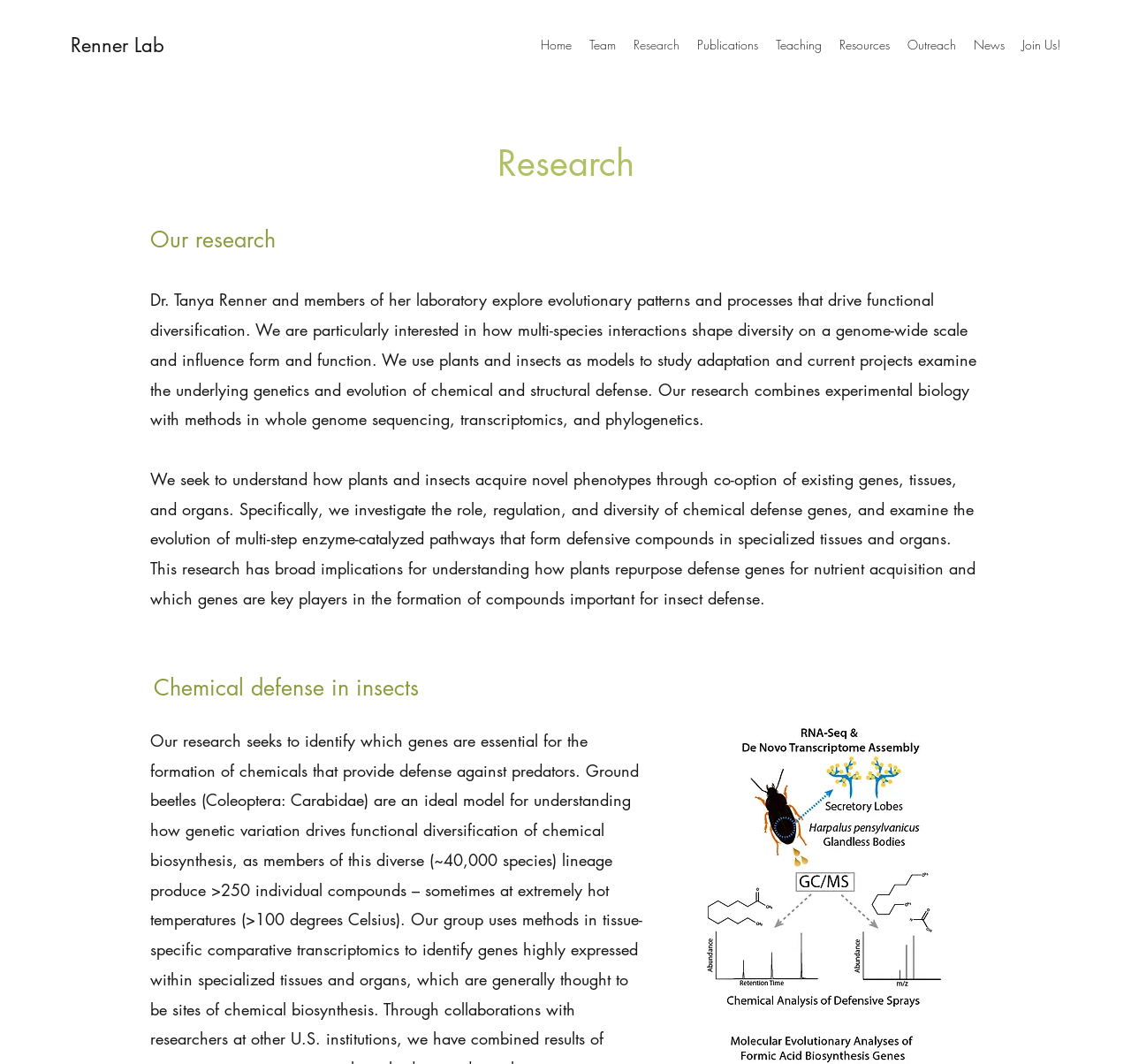Please answer the following question using a single word or phrase: What is the role of chemical defense genes in plants?

Nutrient acquisition